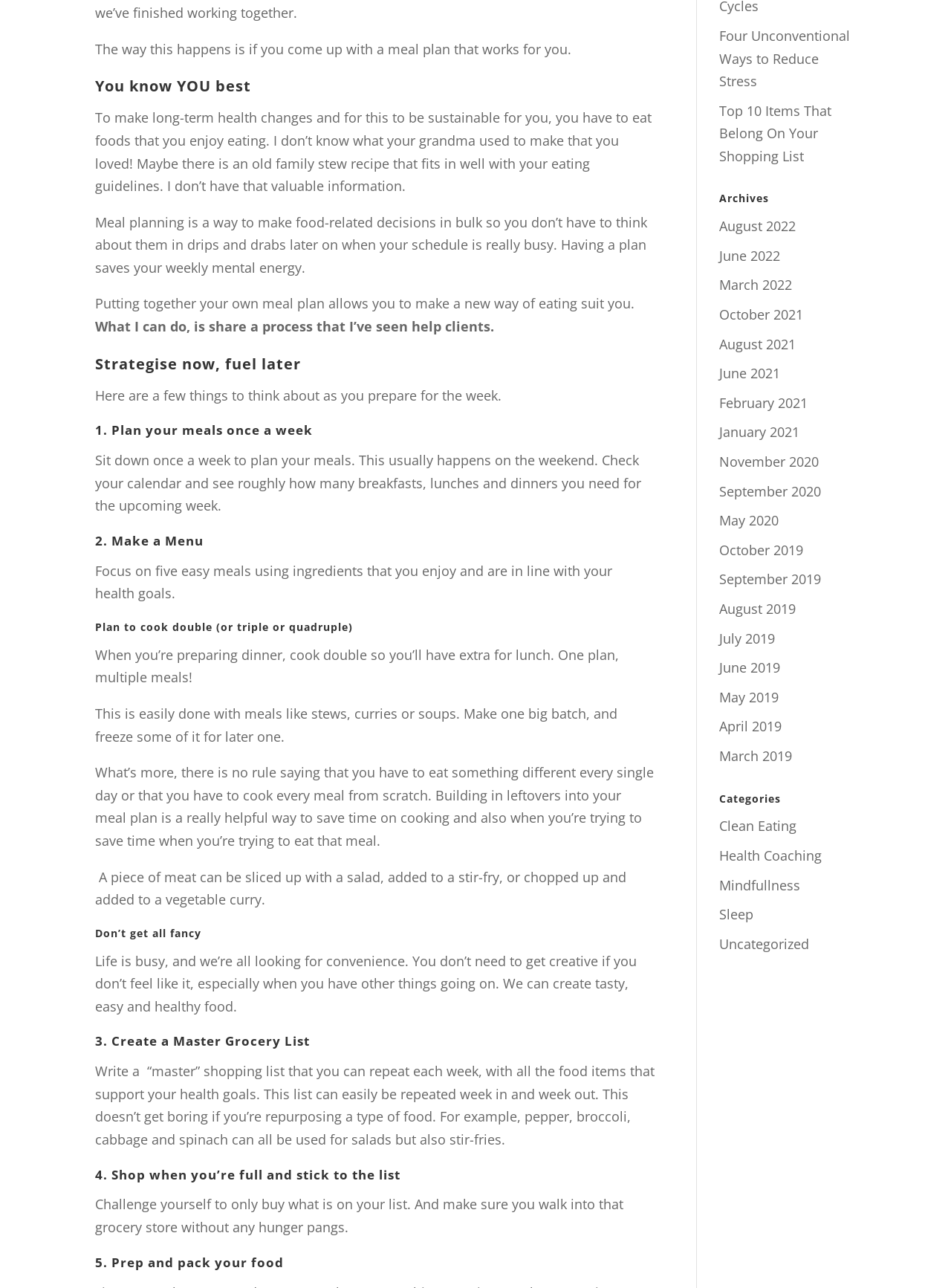Locate the bounding box of the UI element described in the following text: "Mindfullness".

[0.756, 0.68, 0.842, 0.694]